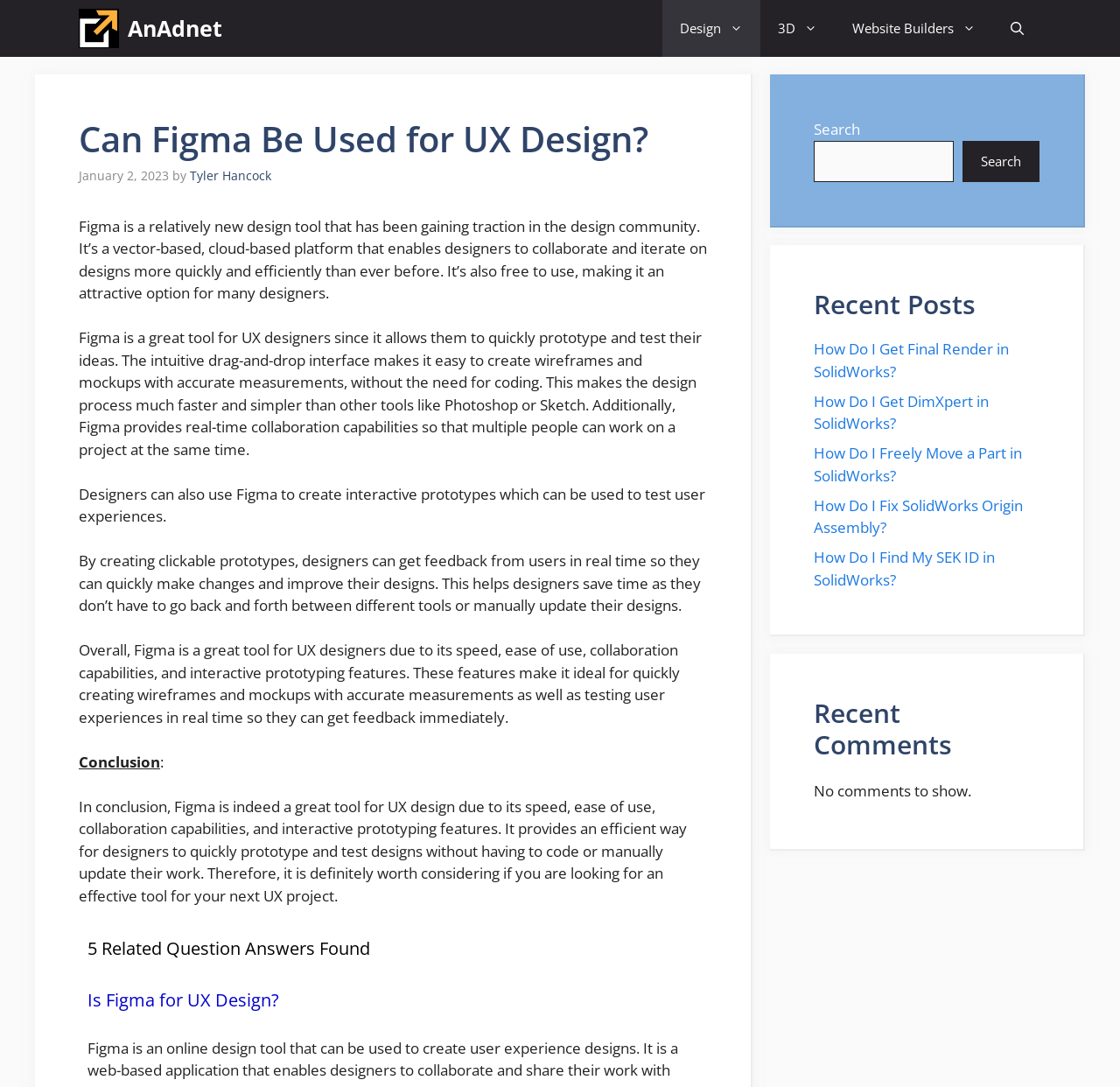Extract the primary header of the webpage and generate its text.

Can Figma Be Used for UX Design?